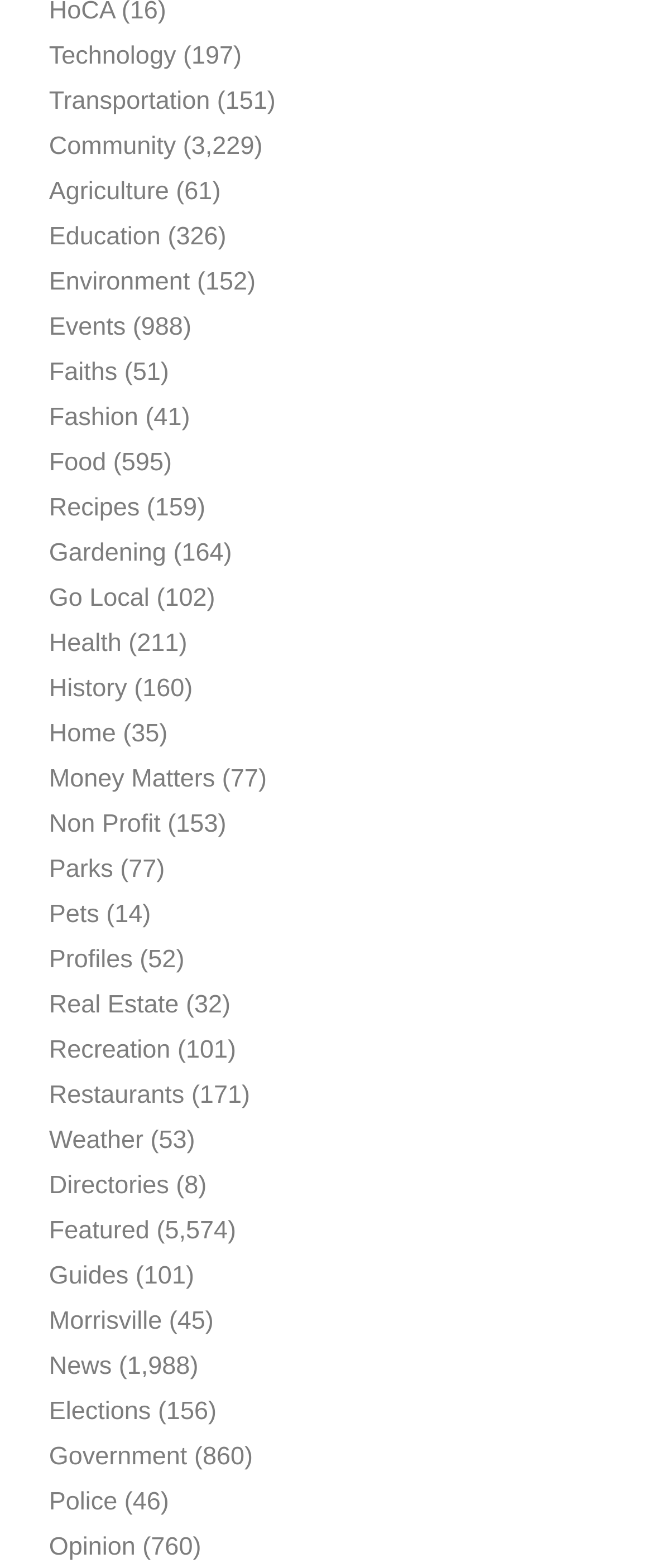Determine the bounding box coordinates for the element that should be clicked to follow this instruction: "Check the Weather". The coordinates should be given as four float numbers between 0 and 1, in the format [left, top, right, bottom].

[0.075, 0.719, 0.22, 0.737]